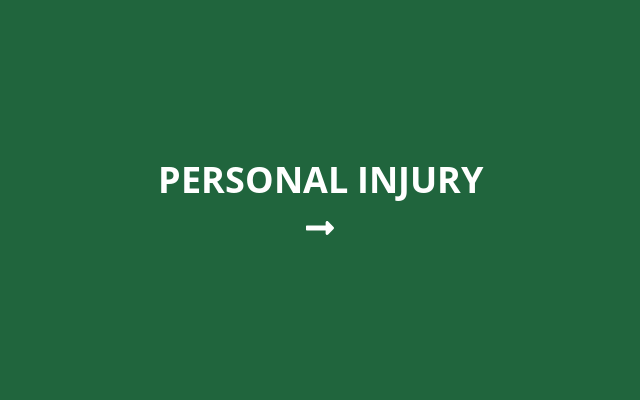Offer a detailed account of the various components present in the image.

The image displays a prominent heading titled "PERSONAL INJURY" set against a rich green background, emphasizing the importance of this legal area. The text is presented in bold, white font, ensuring clear readability and drawing immediate attention. A right-facing arrow accompanies the heading, suggesting a link or call to action for further information or services related to personal injury law. This visual design aims to engage viewers, prompting them to explore legal assistance options available for personal injury cases.